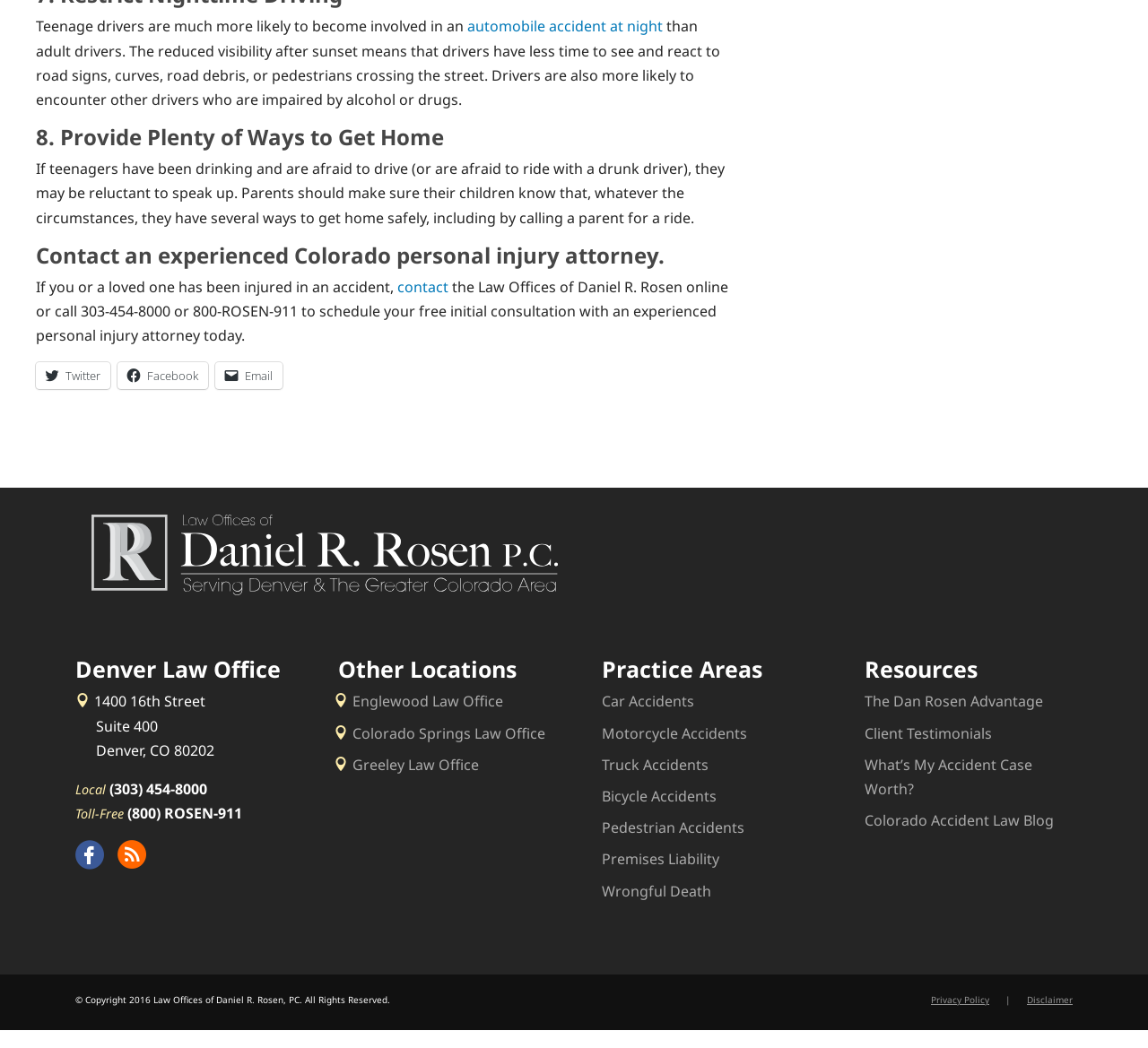What is the phone number of the Denver law office?
Using the information from the image, provide a comprehensive answer to the question.

I found the answer by looking at the StaticText '(303) 454-8000' which is located near the address of the Denver law office. This suggests that this is the phone number of the Denver law office.